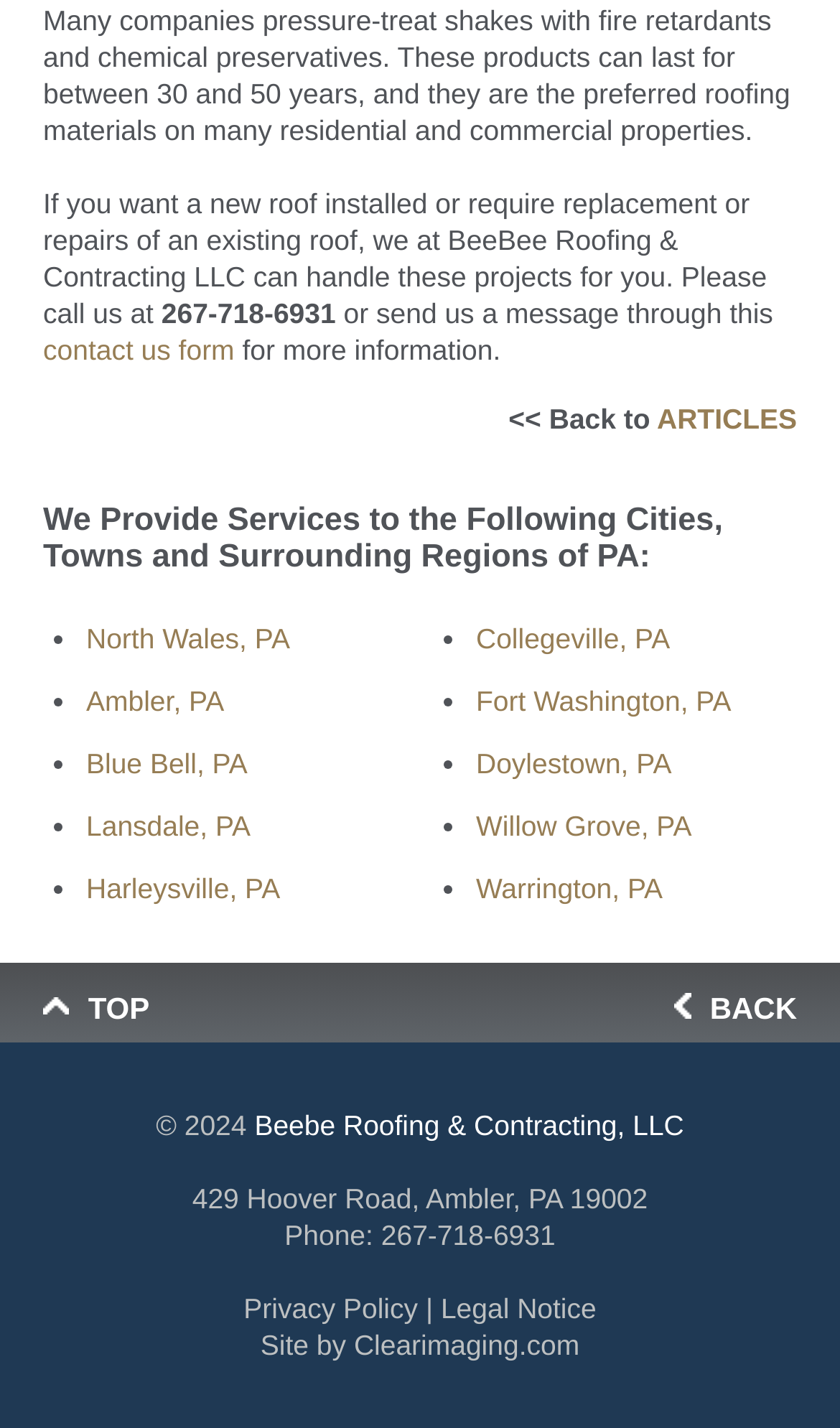Provide a one-word or short-phrase response to the question:
What cities does BeeBee Roofing & Contracting LLC provide services to?

Multiple cities in PA